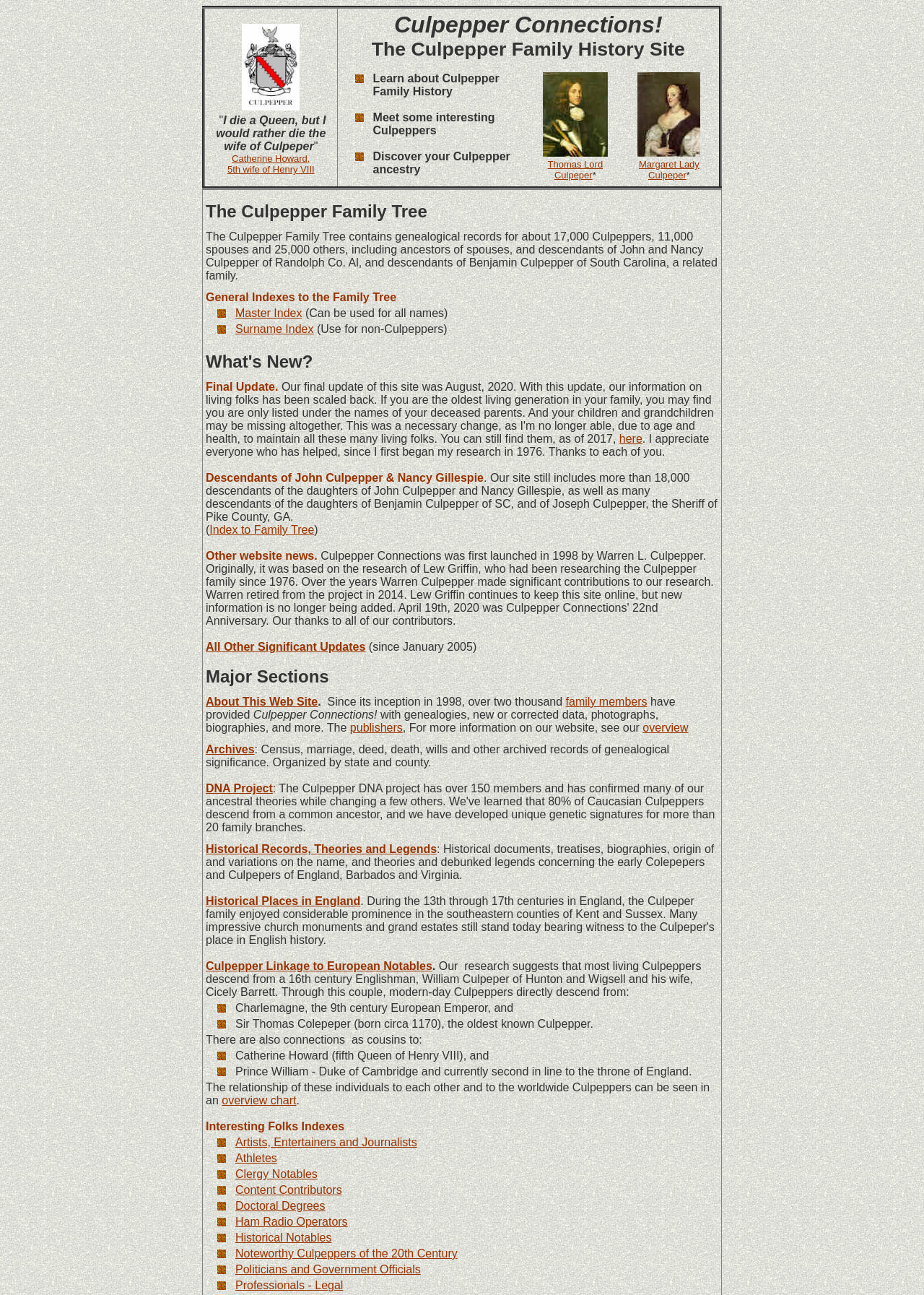Show the bounding box coordinates of the region that should be clicked to follow the instruction: "View Master Index."

[0.255, 0.237, 0.327, 0.247]